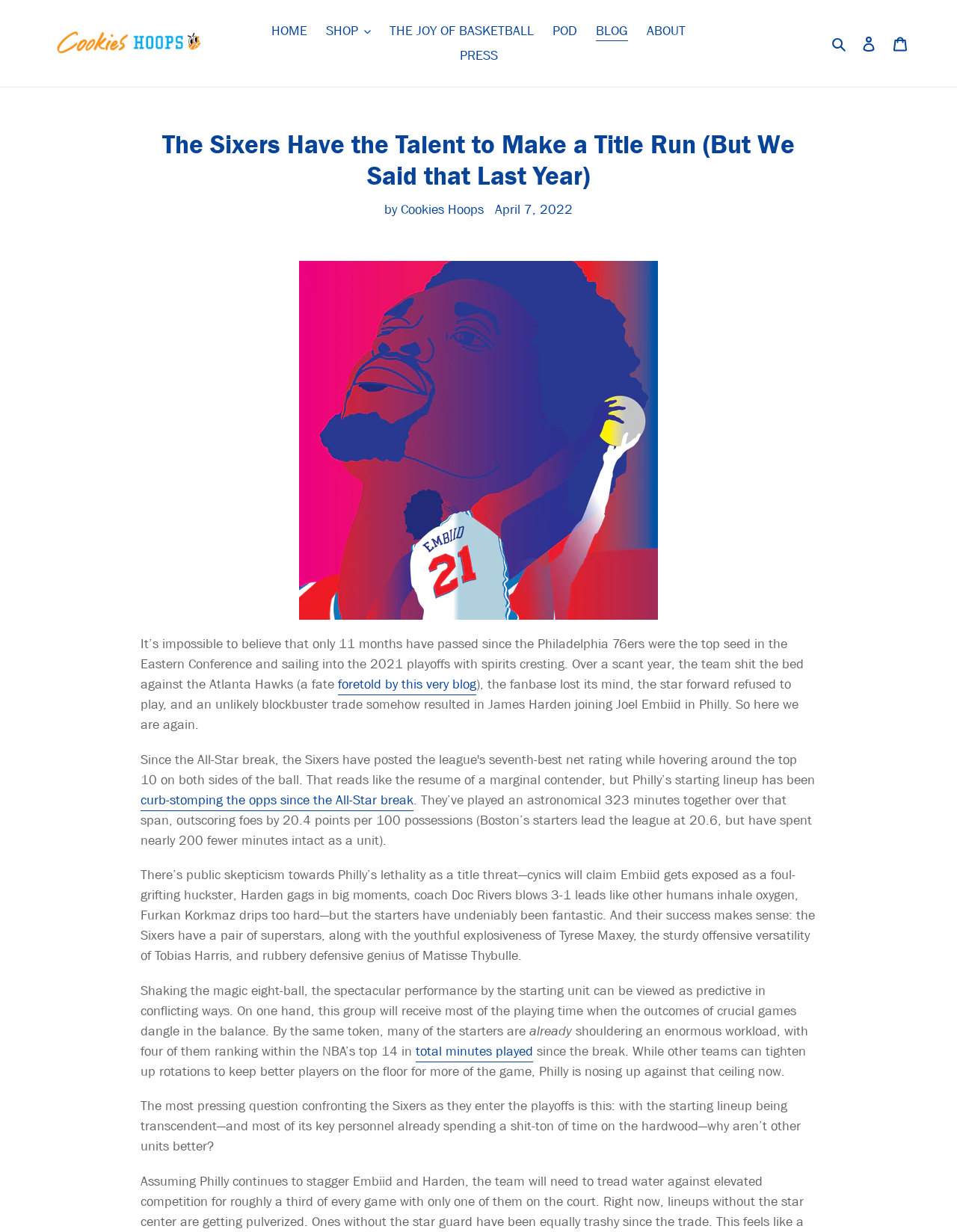What is the date of the article?
Observe the image and answer the question with a one-word or short phrase response.

April 7, 2022